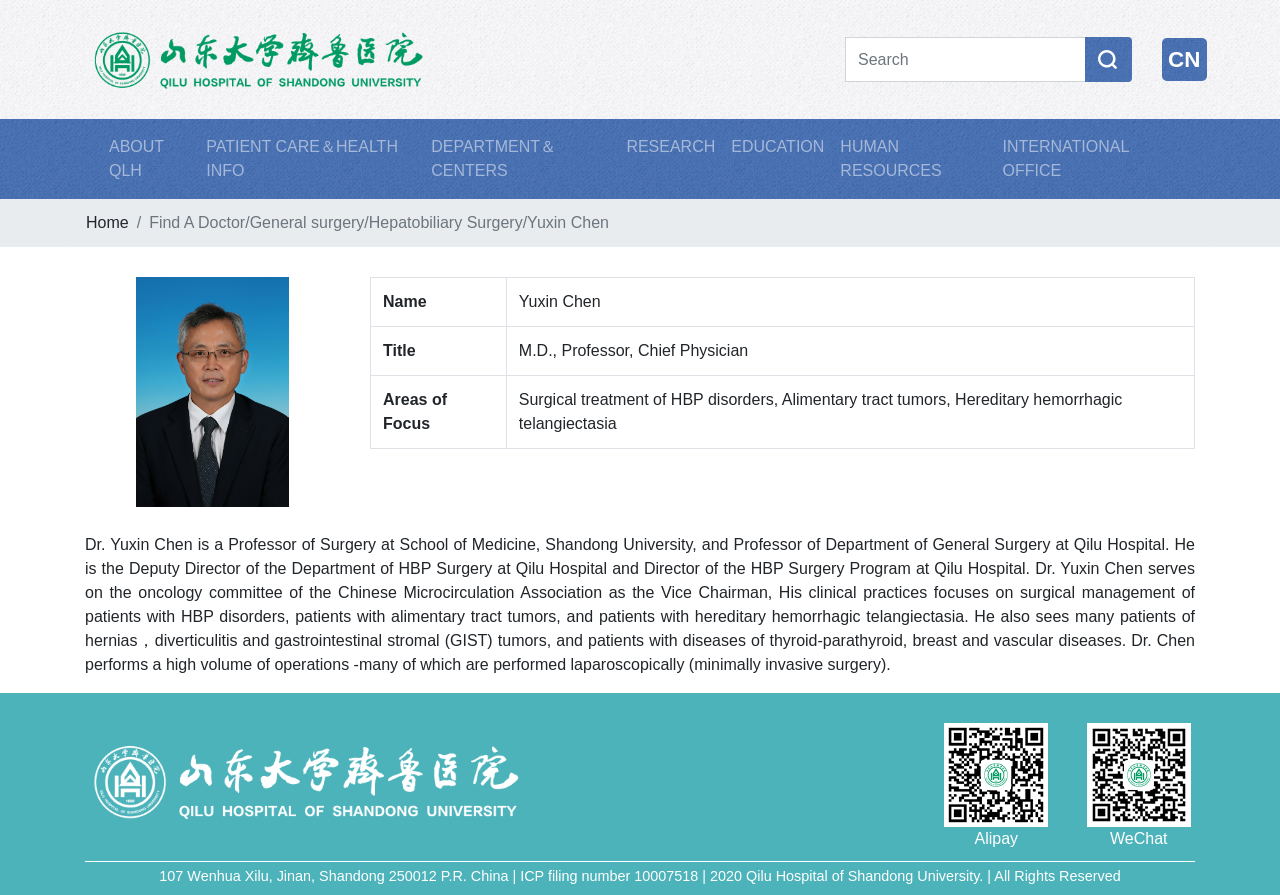Specify the bounding box coordinates of the region I need to click to perform the following instruction: "Click on ABOUT QLH". The coordinates must be four float numbers in the range of 0 to 1, i.e., [left, top, right, bottom].

[0.079, 0.142, 0.155, 0.214]